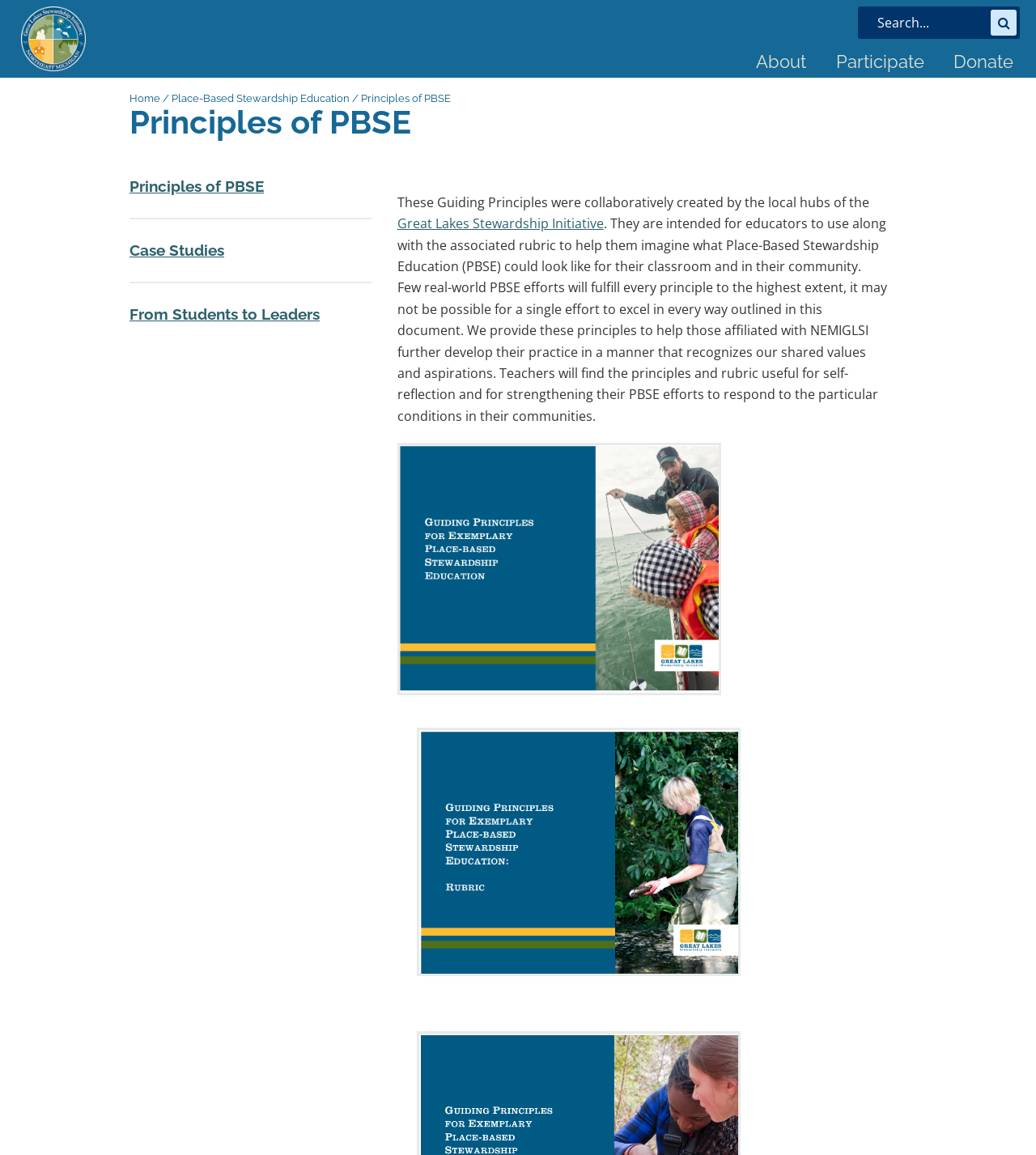What is the purpose of the guiding principles?
Can you give a detailed and elaborate answer to the question?

I found the answer by reading the static text element that says 'They are intended for educators to use along with the associated rubric to help them imagine what Place-Based Stewardship Education (PBSE) could look like for their classroom and in their community.'